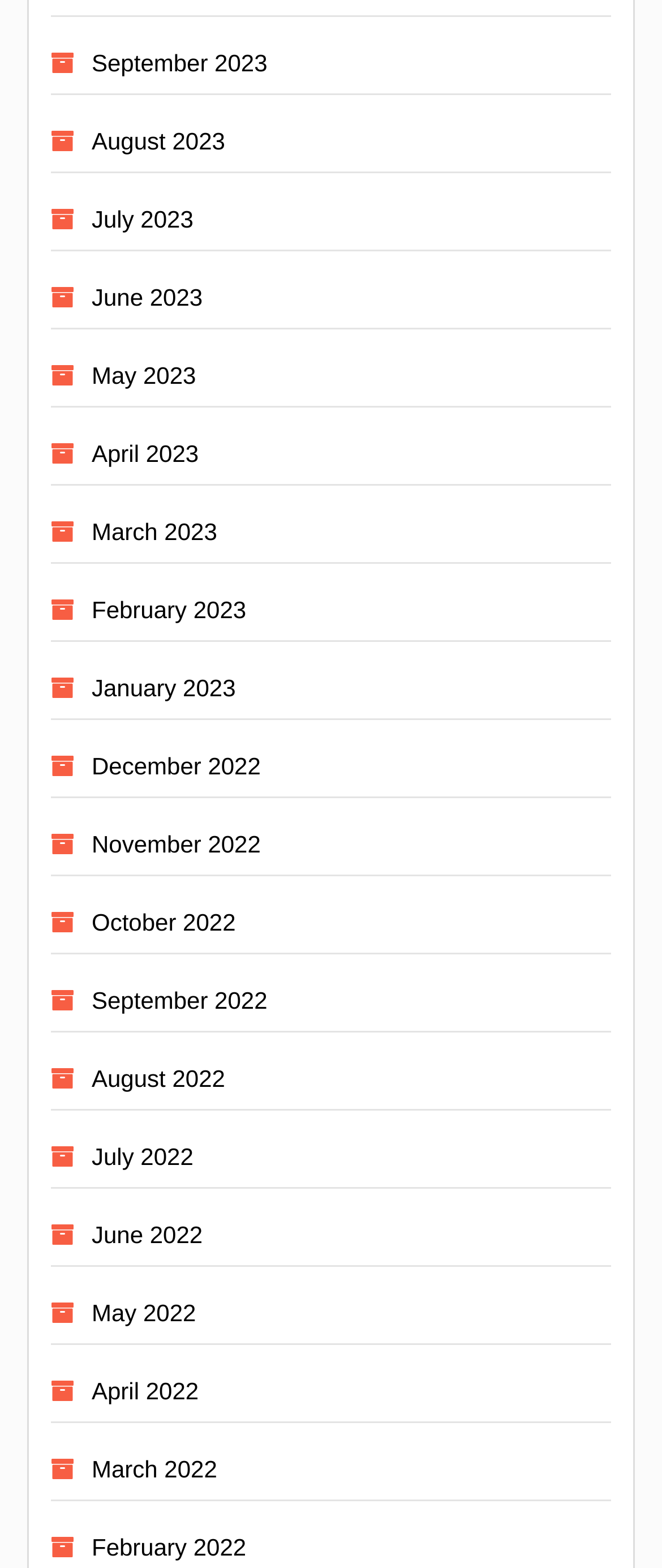Please identify the bounding box coordinates of the region to click in order to complete the given instruction: "browse June 2023". The coordinates should be four float numbers between 0 and 1, i.e., [left, top, right, bottom].

[0.138, 0.181, 0.306, 0.199]